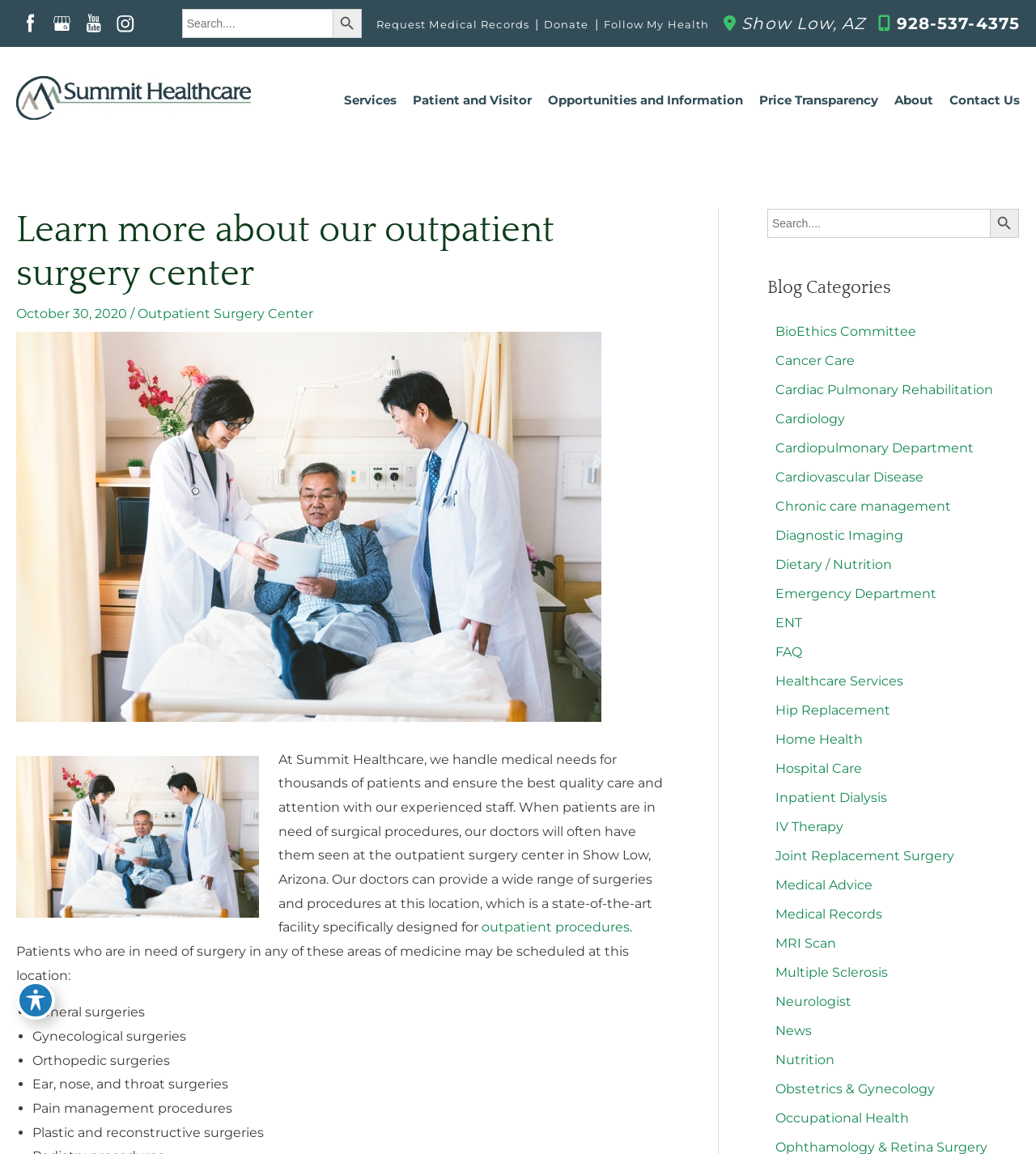What is the phone number of the healthcare organization?
Give a detailed explanation using the information visible in the image.

I found the answer by looking at the contact information section at the top right corner of the webpage, which displays the phone number as ' 928-537-4375'.